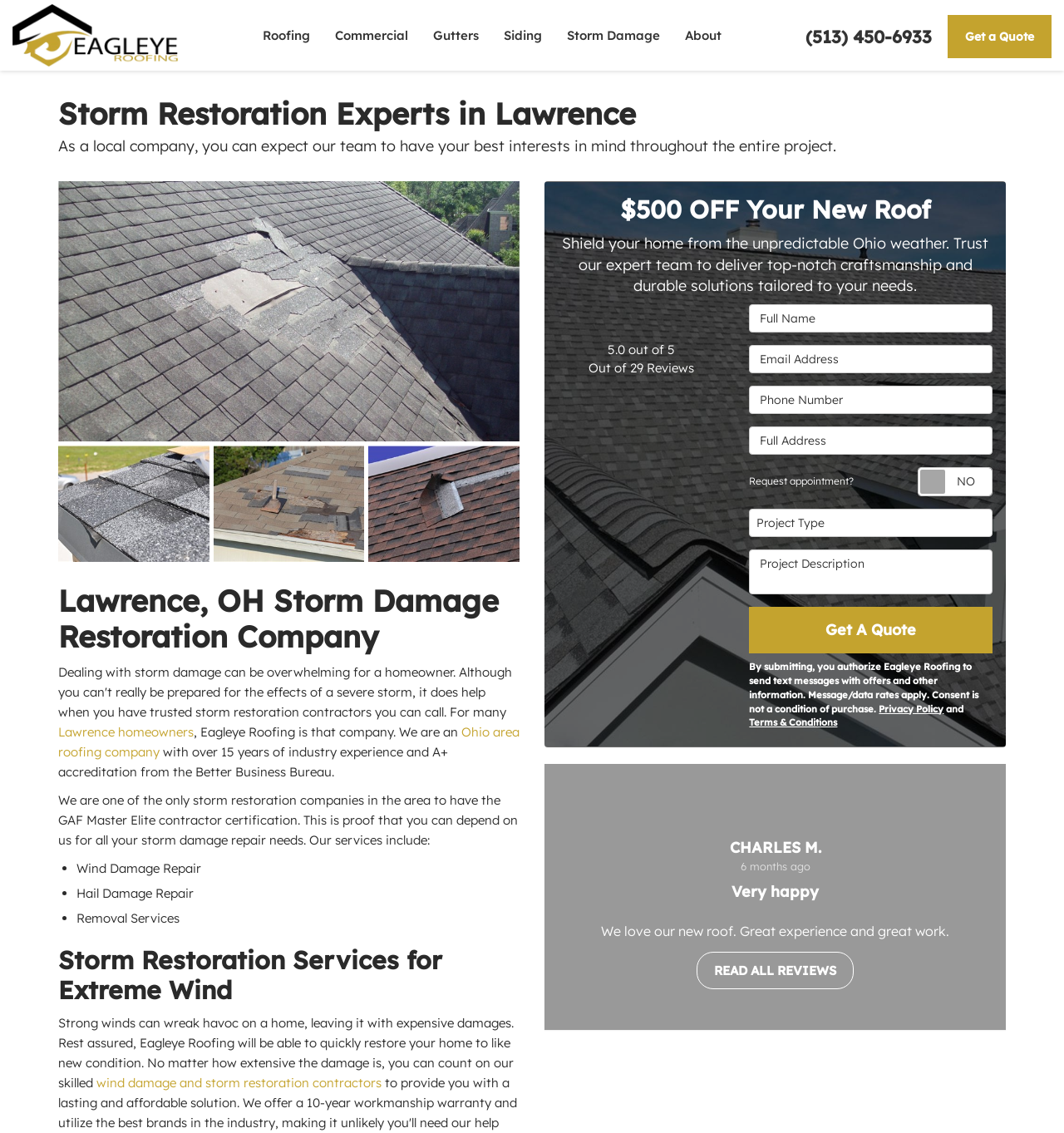Determine the bounding box coordinates of the region that needs to be clicked to achieve the task: "Click the 'Get a Quote' button".

[0.891, 0.013, 0.988, 0.051]